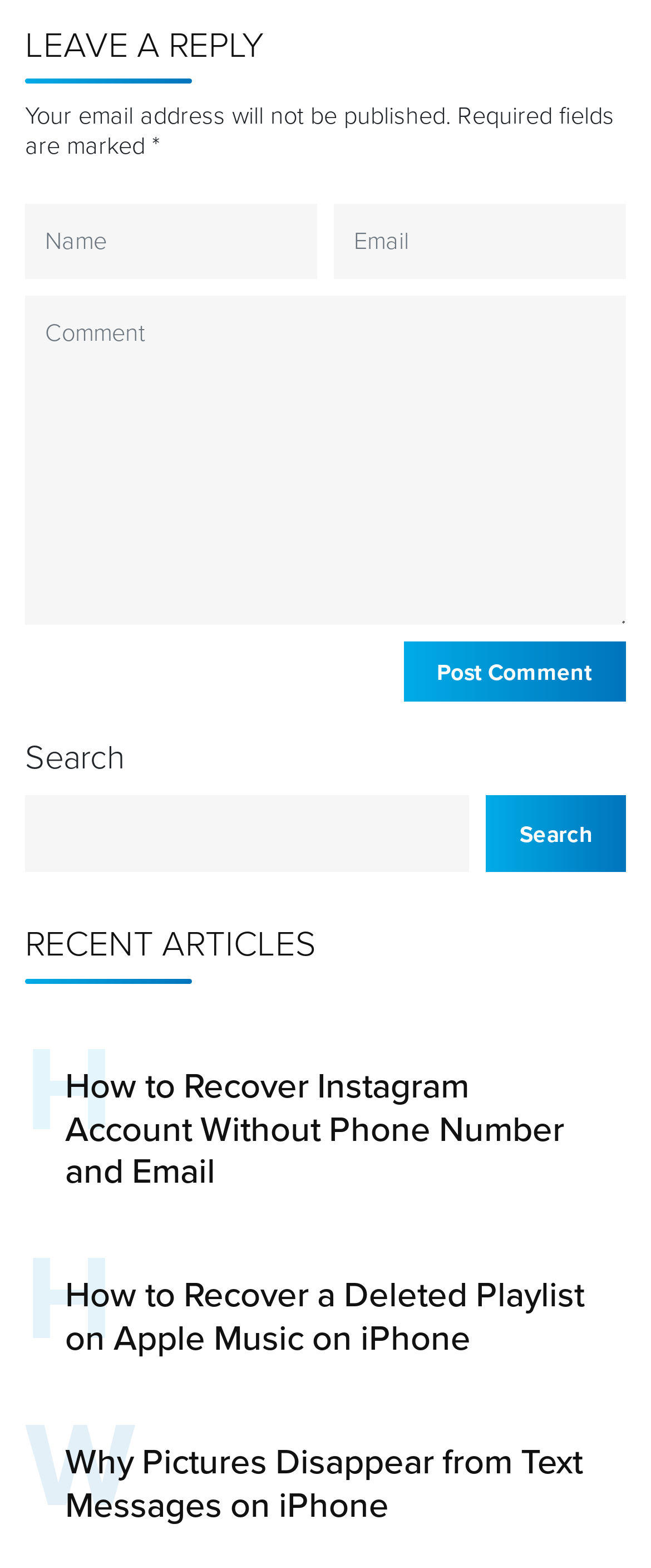With reference to the image, please provide a detailed answer to the following question: What is the function of the button labeled 'Post Comment'?

The button labeled 'Post Comment' is located below the 'Comment' text box and is likely to be the final step in submitting a comment or reply. Therefore, the function of this button is to submit a comment.